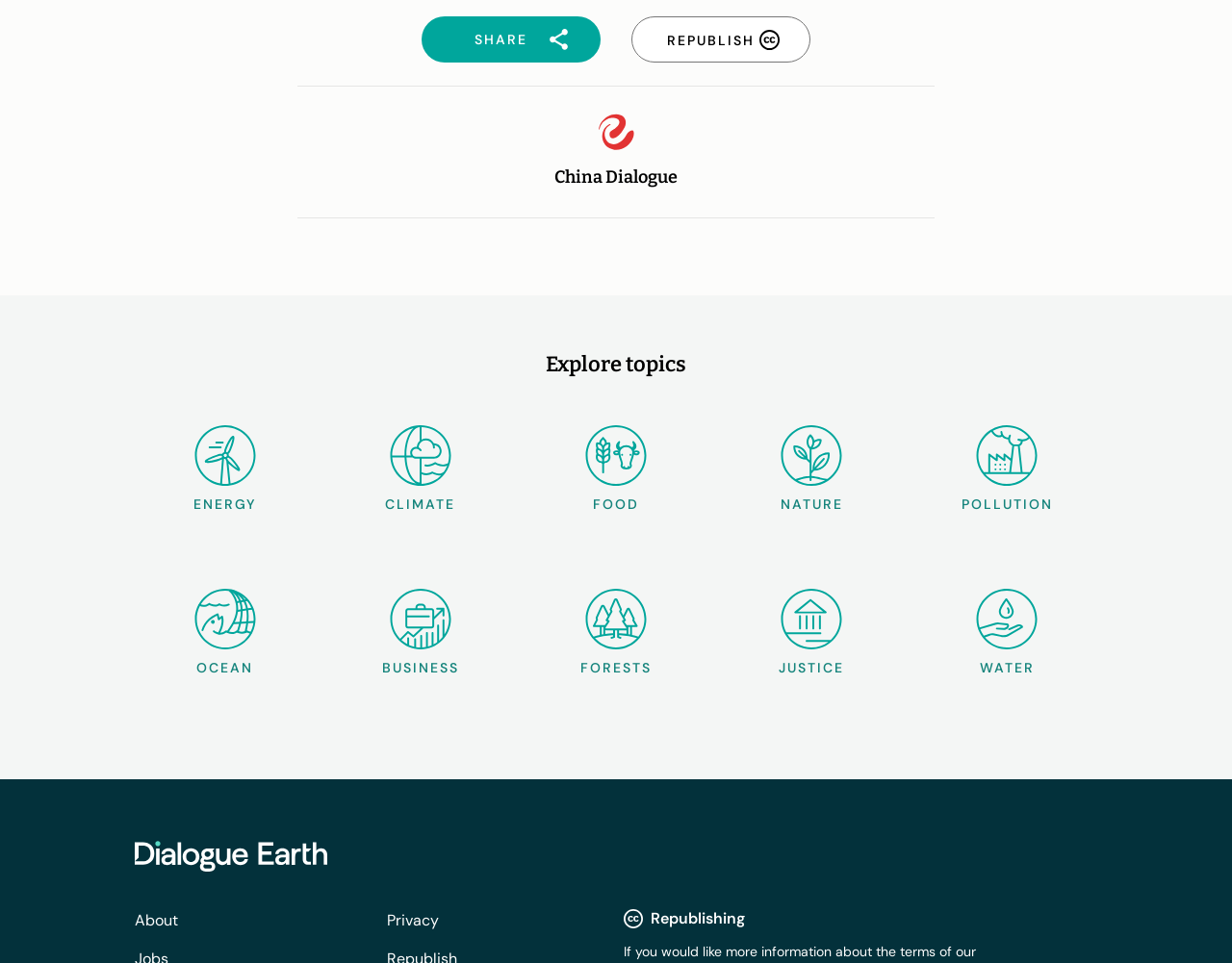Provide the bounding box coordinates for the UI element that is described as: "Food".

[0.475, 0.426, 0.525, 0.547]